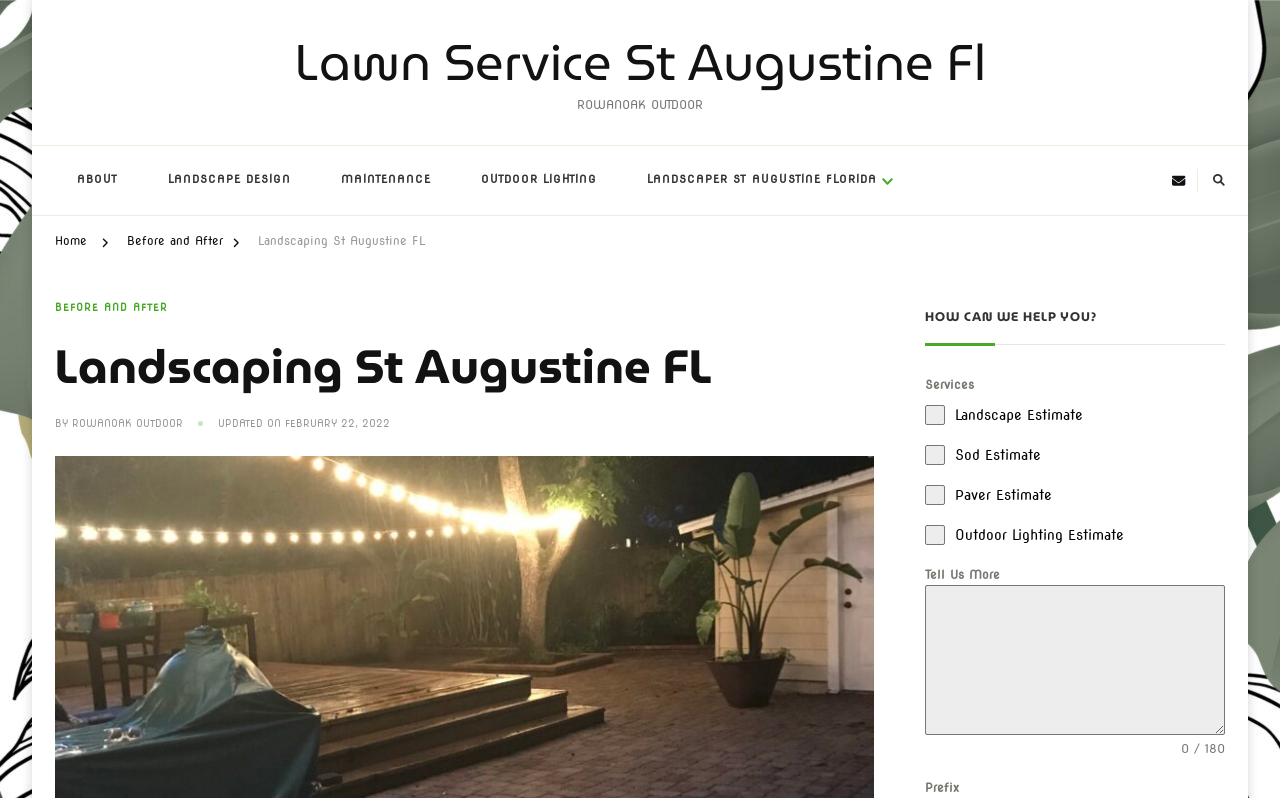Please extract and provide the main headline of the webpage.

Landscaping St Augustine FL